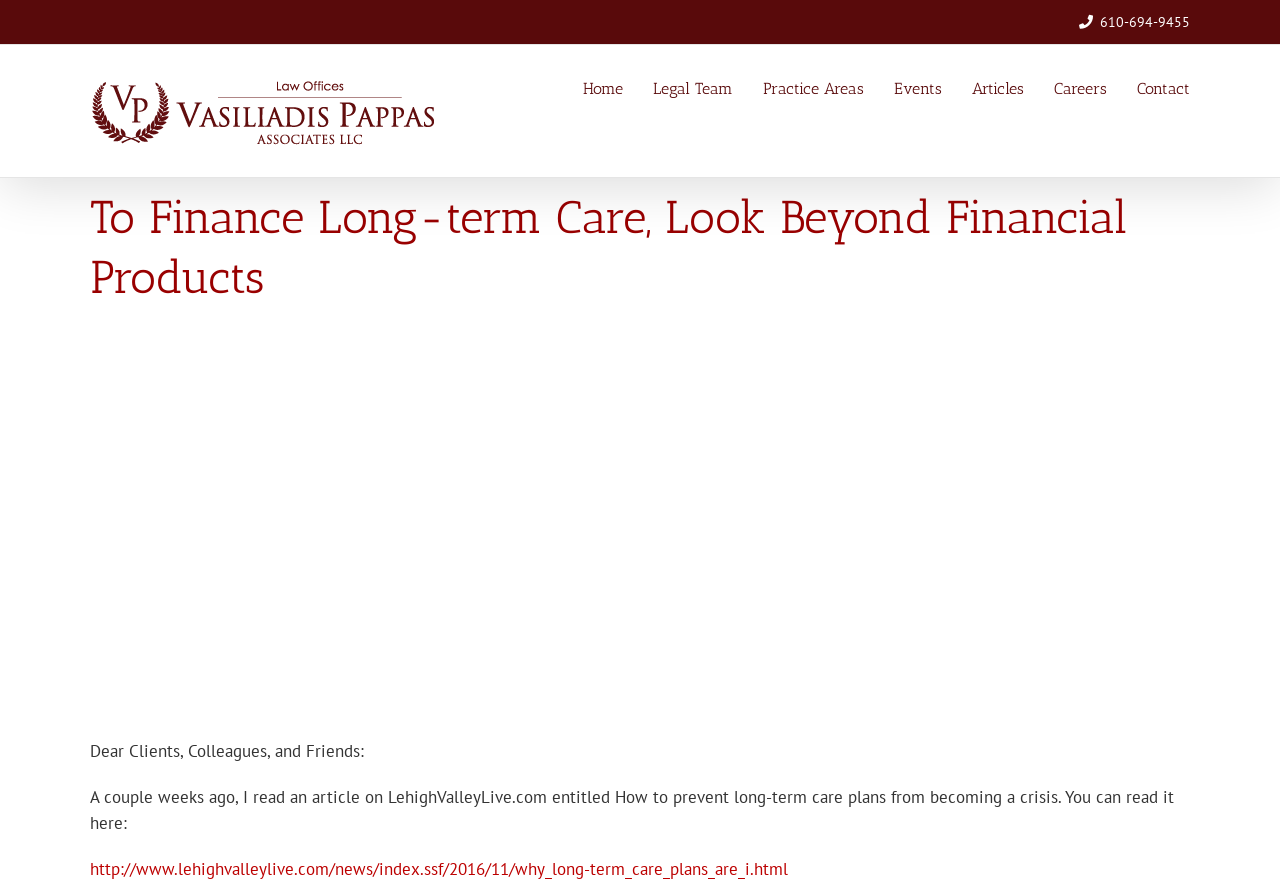Answer the question below using just one word or a short phrase: 
What is the title of the article?

To Finance Long-term Care, Look Beyond Financial Products